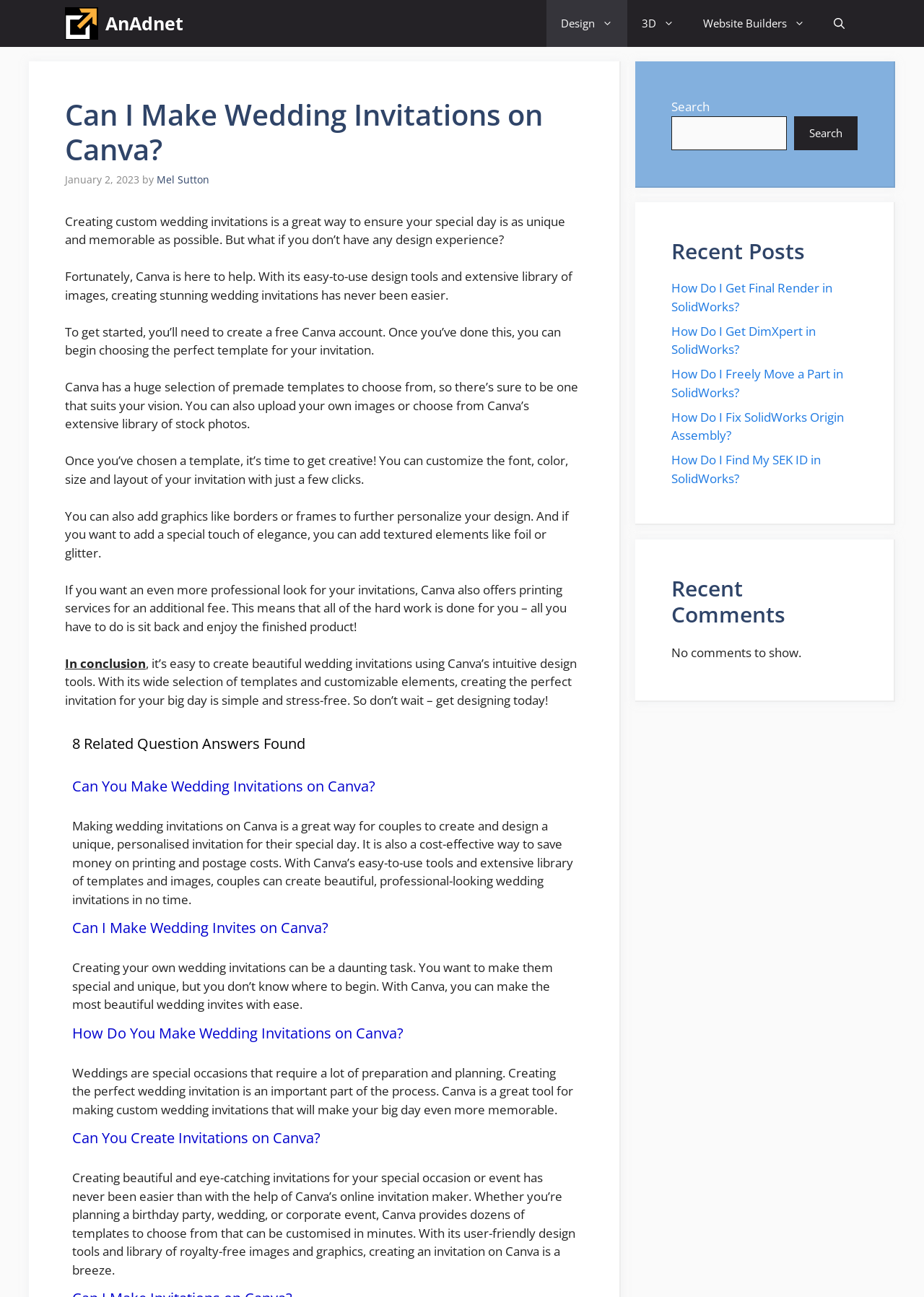Using the image as a reference, answer the following question in as much detail as possible:
What is the website about?

Based on the webpage content, it appears that the website is about creating custom wedding invitations using Canva, a design tool. The webpage provides a step-by-step guide on how to create beautiful and unique wedding invitations using Canva's templates and design tools.